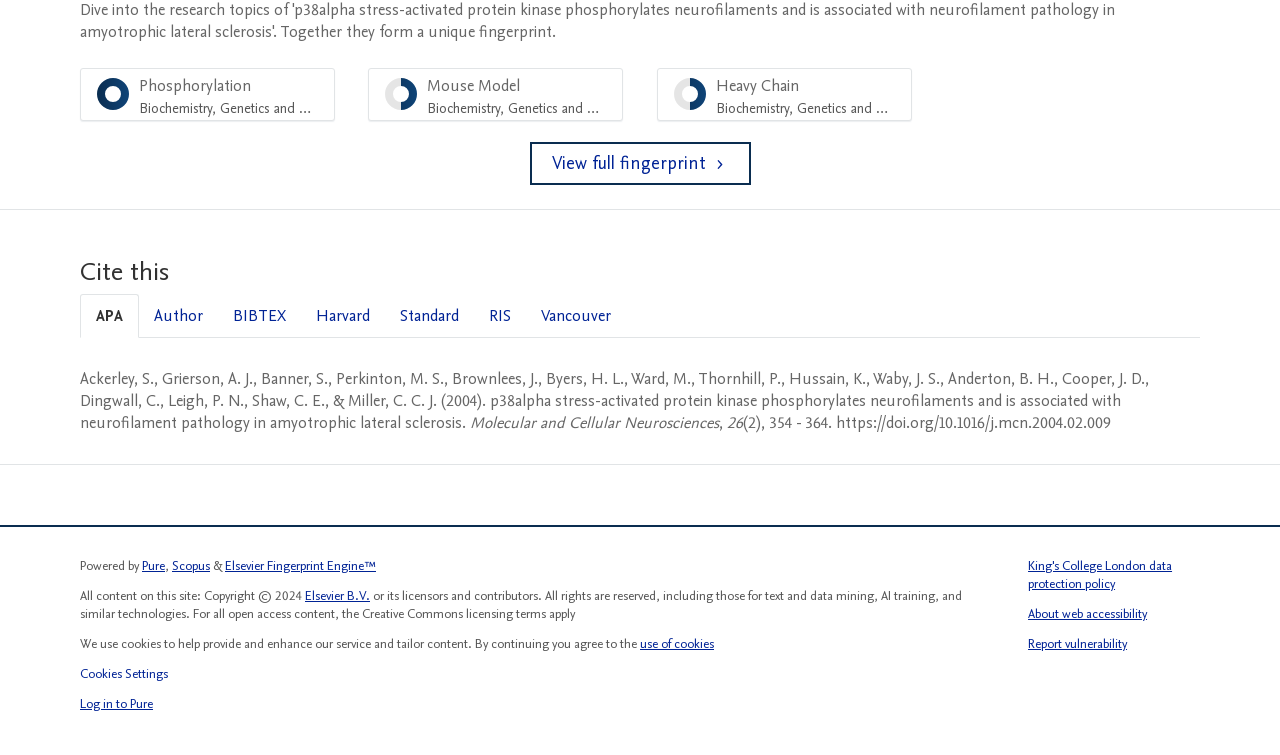What is the name of the protein kinase mentioned in the article?
Based on the image, provide a one-word or brief-phrase response.

p38alpha